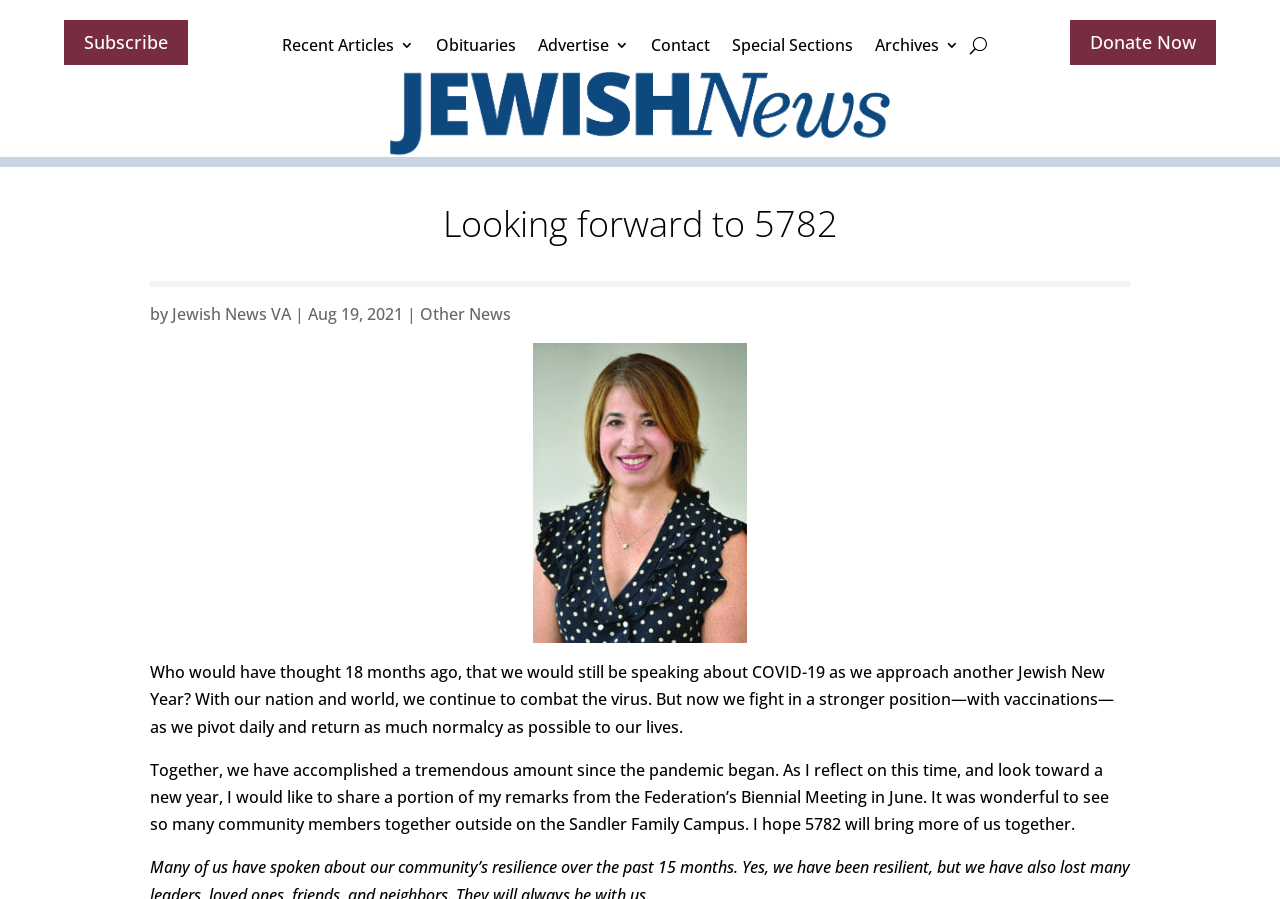Identify the bounding box coordinates of the clickable region necessary to fulfill the following instruction: "View other news". The bounding box coordinates should be four float numbers between 0 and 1, i.e., [left, top, right, bottom].

[0.328, 0.337, 0.399, 0.362]